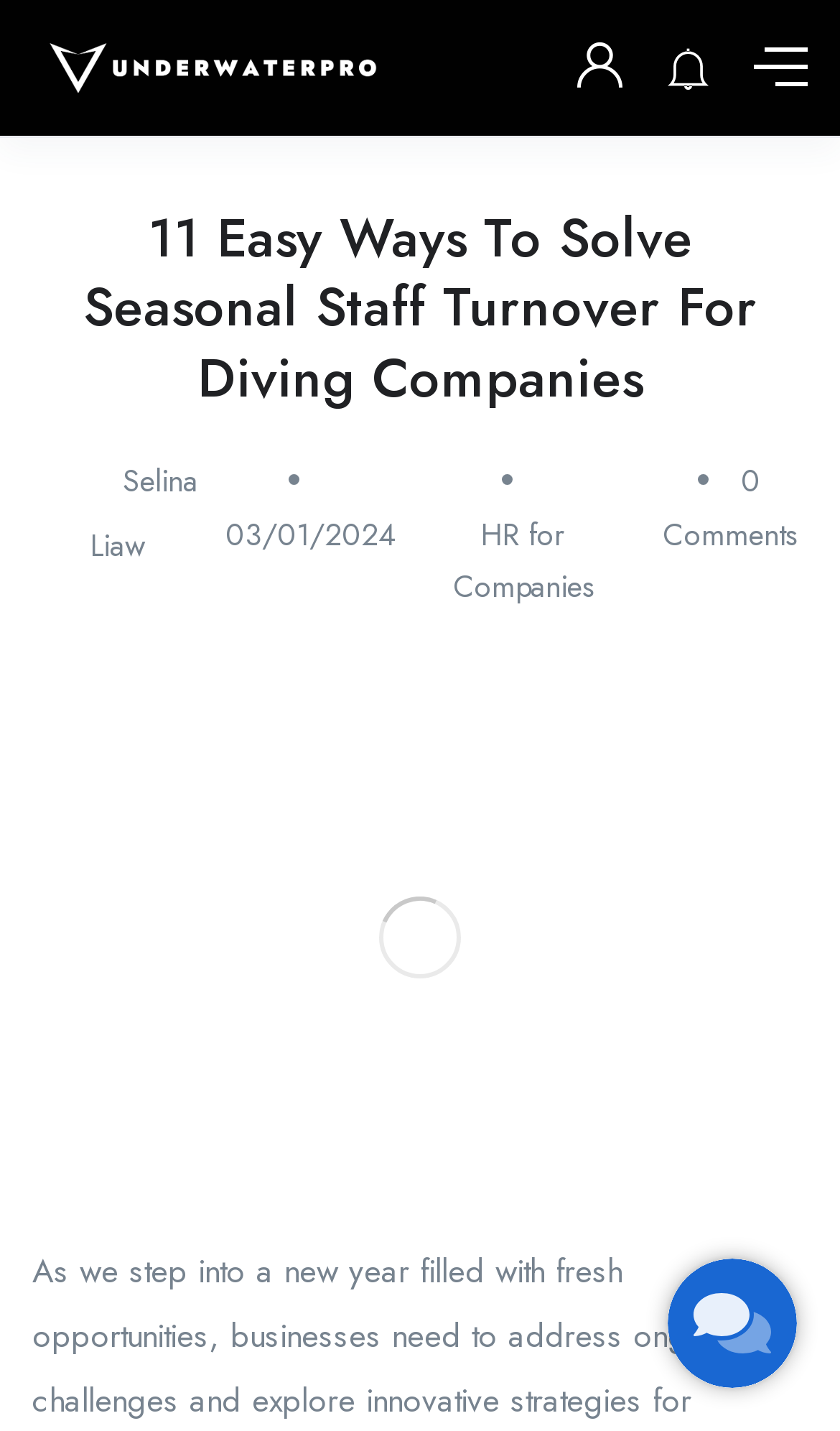Based on the image, provide a detailed response to the question:
What is the name of the author of the article?

The author's name can be found below the main heading of the article, where it says 'Selina Liaw' with a link attached to it.